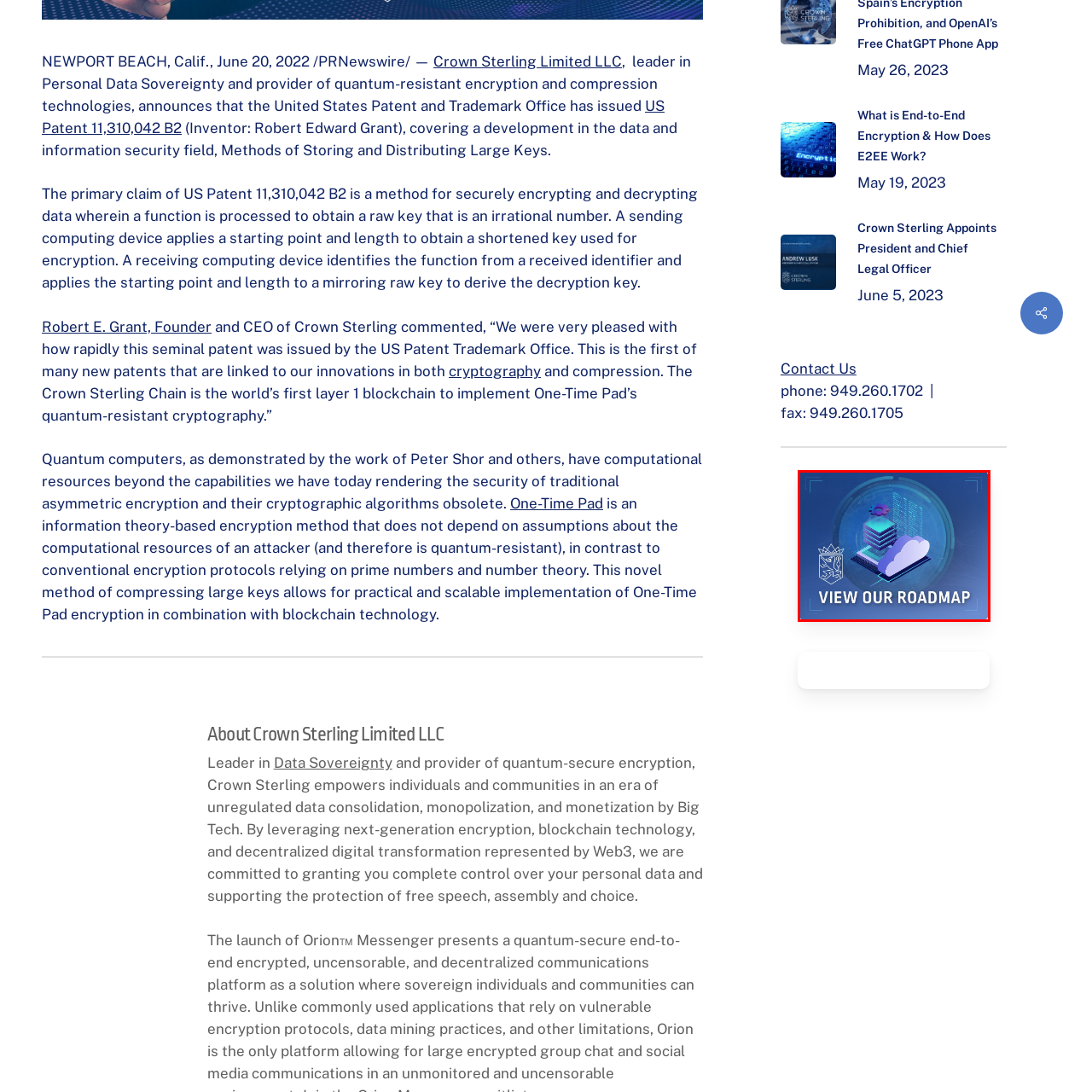Generate a comprehensive caption for the image that is marked by the red border.

The image features a visually engaging graphic promoting the "Crown Sterling Roadmap." It showcases an abstract representation of cloud technology, including stylized data servers and a cloud icon, all set against a modern, digital-themed background. The prominent call-to-action text "VIEW OUR ROADMAP" invites users to explore the strategic direction and innovations of Crown Sterling Limited LLC, a leader in personal data sovereignty and quantum-resistant encryption technologies. The image is framed with a sleek design that reflects the company's focus on cutting-edge technology and information security.